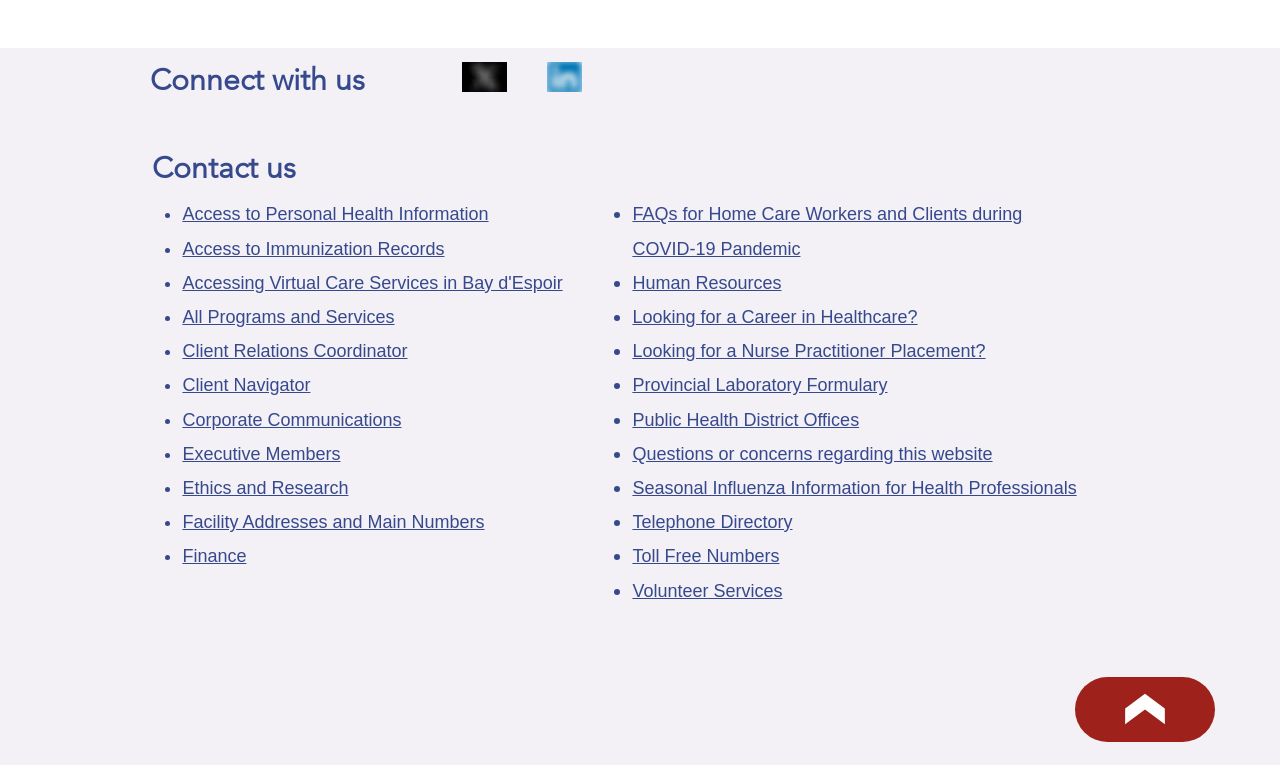Kindly determine the bounding box coordinates for the clickable area to achieve the given instruction: "Access to Personal Health Information".

[0.142, 0.267, 0.382, 0.293]